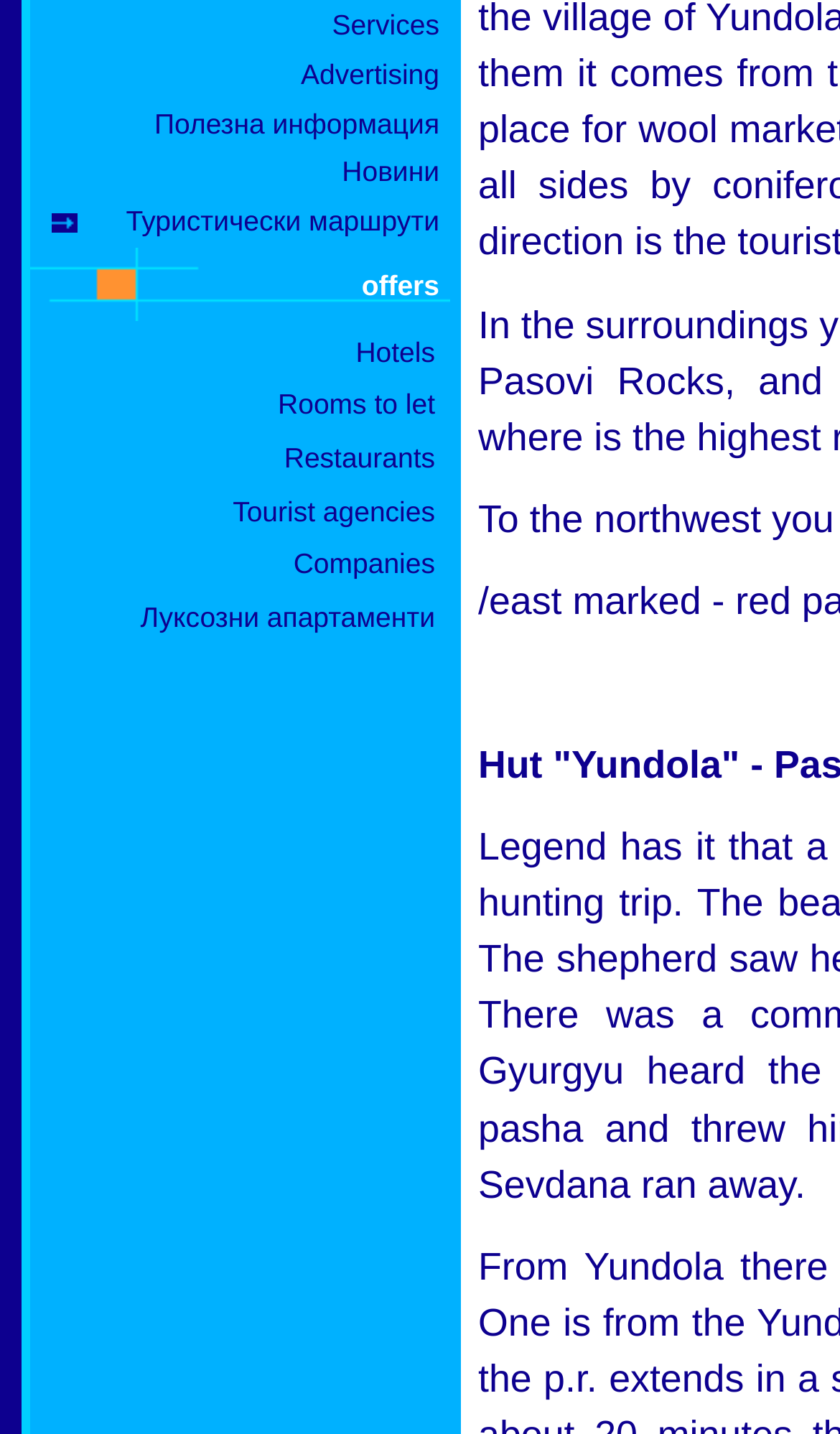Using the provided description: "Companies", find the bounding box coordinates of the corresponding UI element. The output should be four float numbers between 0 and 1, in the format [left, top, right, bottom].

[0.349, 0.382, 0.518, 0.405]